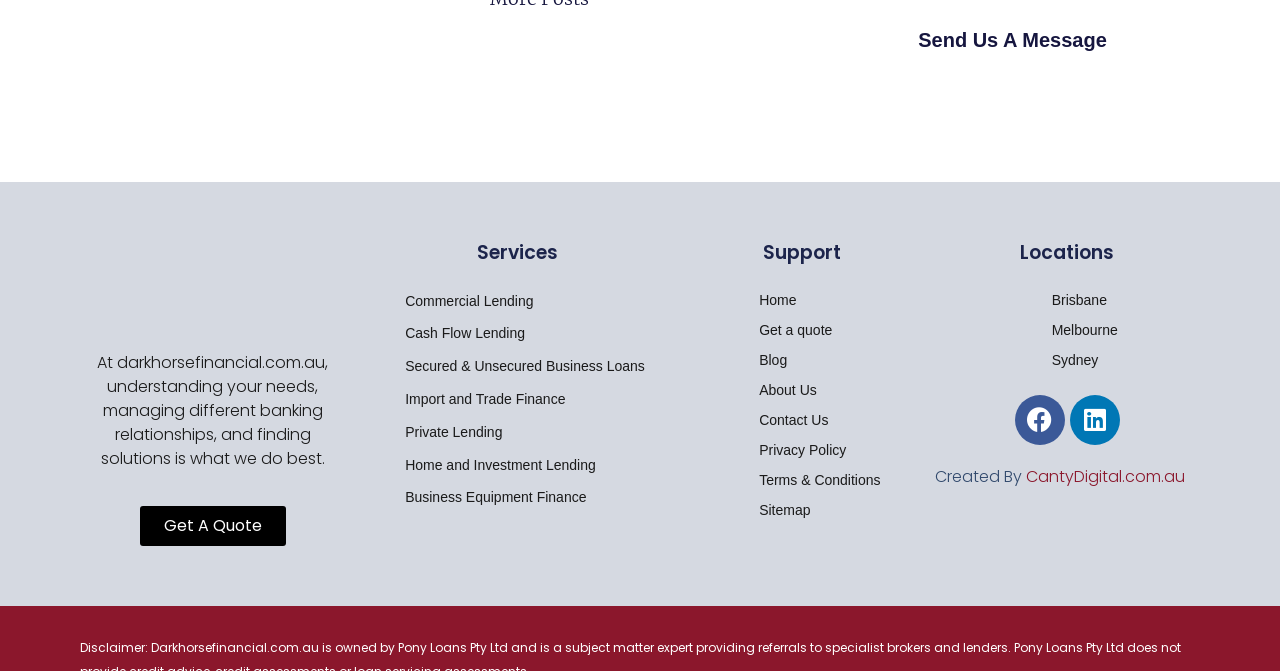From the screenshot, find the bounding box of the UI element matching this description: "Cash Flow Lending". Supply the bounding box coordinates in the form [left, top, right, bottom], each a float between 0 and 1.

[0.309, 0.473, 0.512, 0.522]